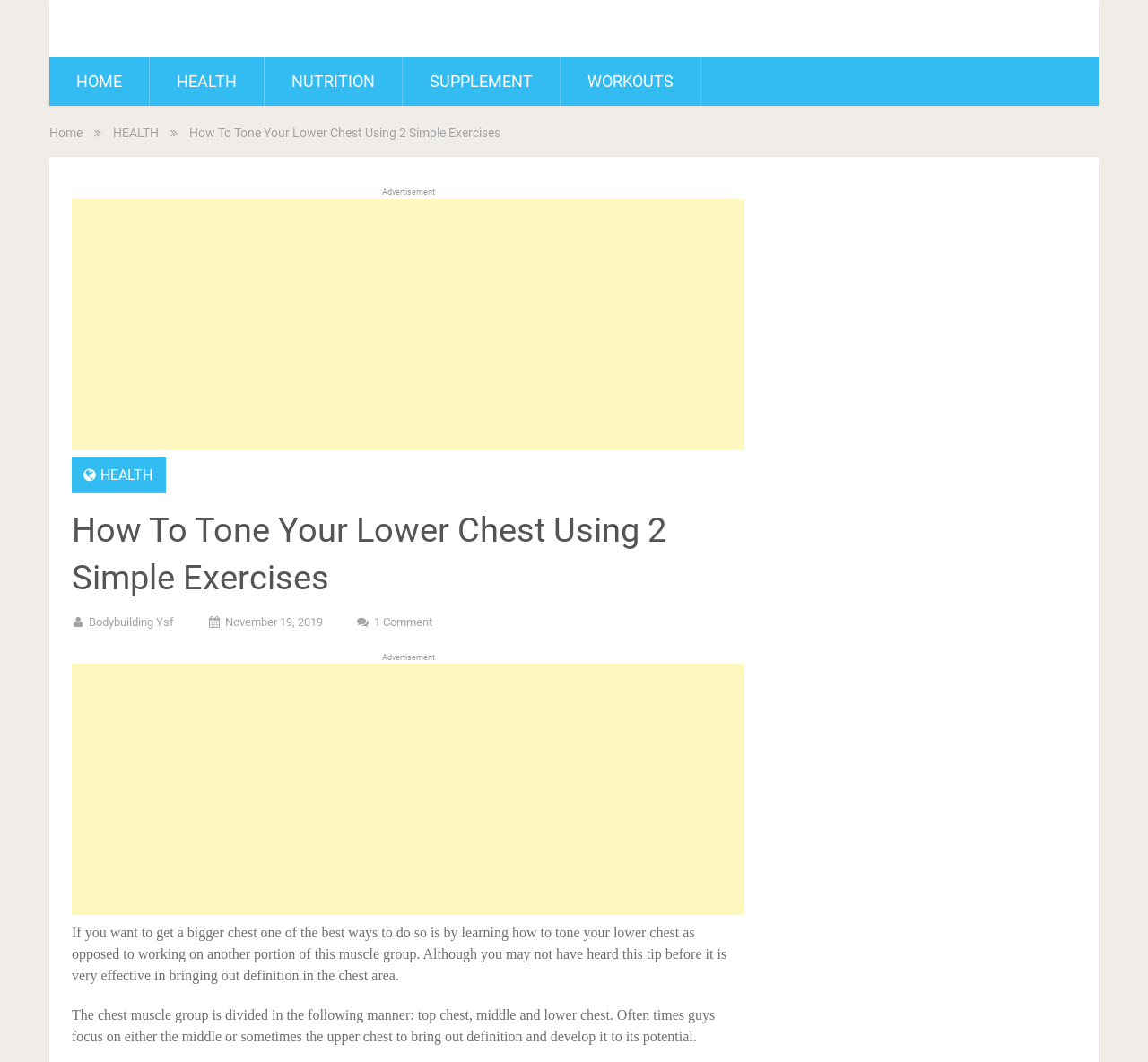Determine the bounding box coordinates of the element that should be clicked to execute the following command: "read the article".

[0.062, 0.871, 0.633, 0.926]